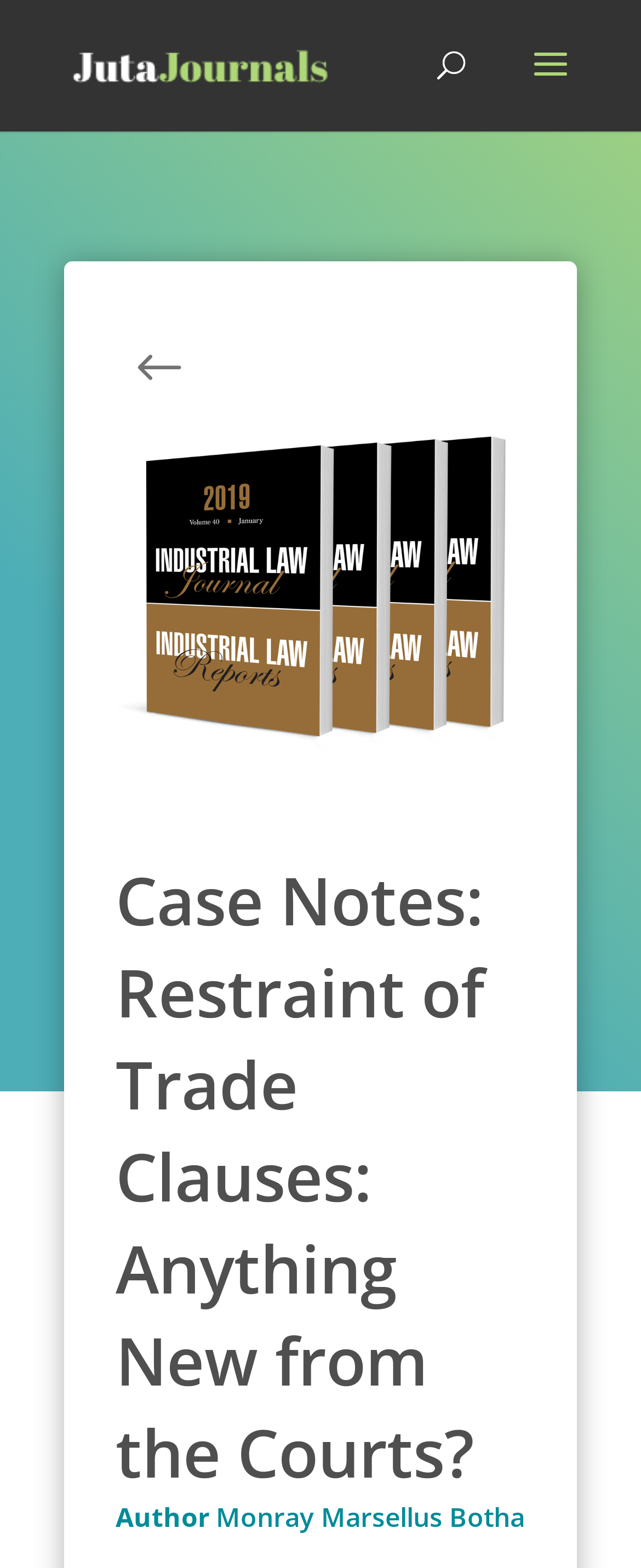Please specify the bounding box coordinates in the format (top-left x, top-left y, bottom-right x, bottom-right y), with values ranging from 0 to 1. Identify the bounding box for the UI component described as follows: alt="Juta Journals"

[0.113, 0.027, 0.513, 0.052]